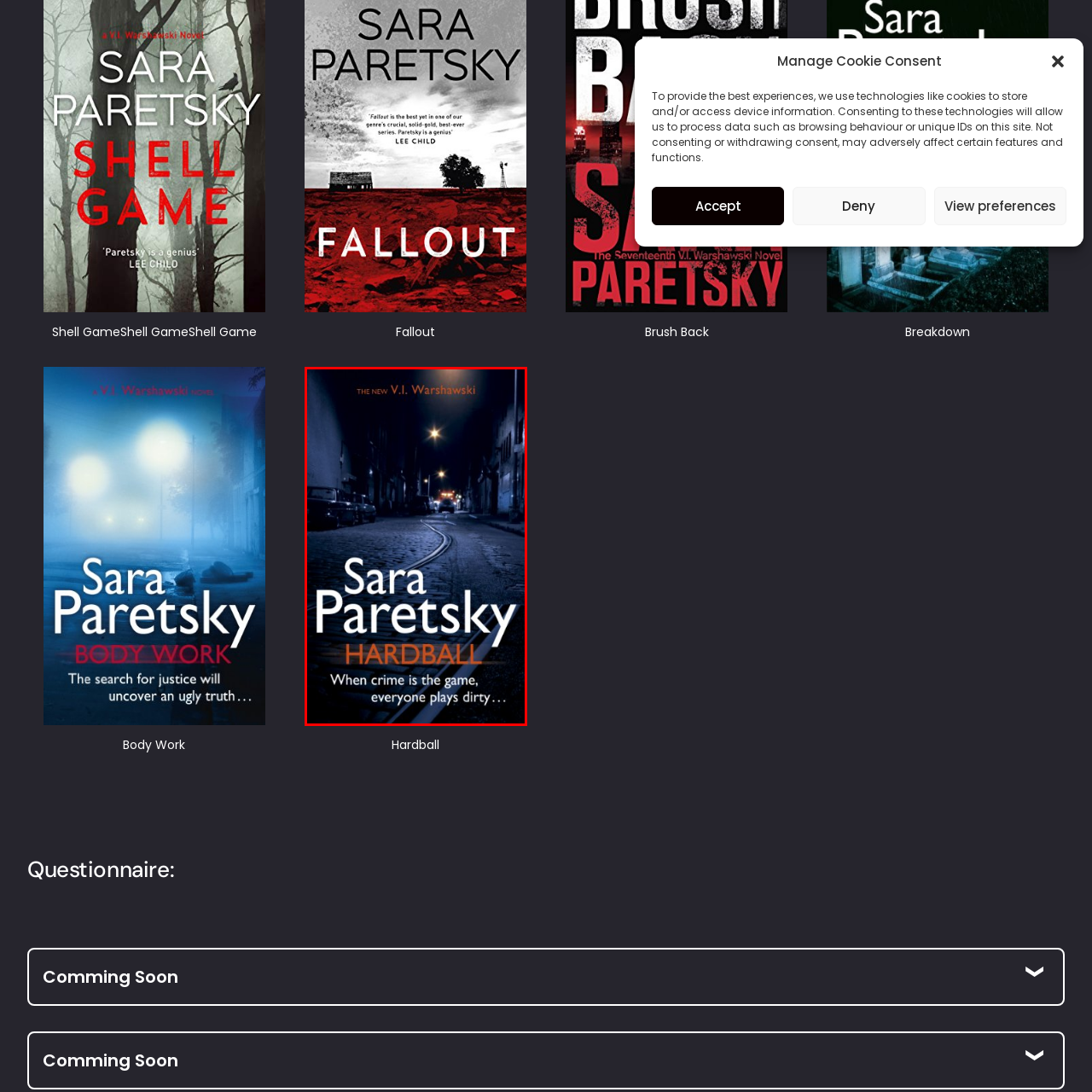Look at the image inside the red box and answer the question with a single word or phrase:
What is the name of the protagonist in the story?

V.I. Warshawski